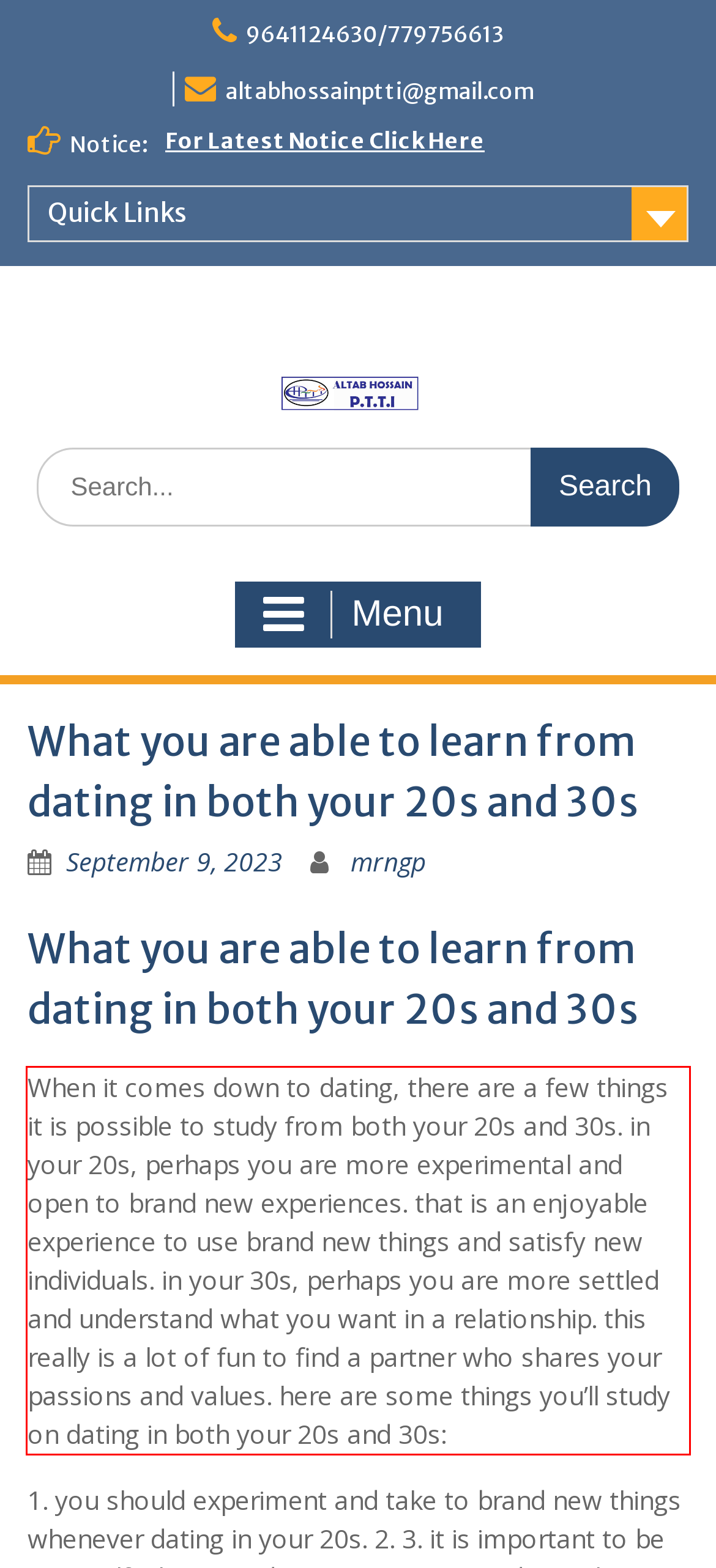View the screenshot of the webpage and identify the UI element surrounded by a red bounding box. Extract the text contained within this red bounding box.

When it comes down to dating, there are a few things it is possible to study from both your 20s and 30s. in your 20s, perhaps you are more experimental and open to brand new experiences. that is an enjoyable experience to use brand new things and satisfy new individuals. in your 30s, perhaps you are more settled and understand what you want in a relationship. this really is a lot of fun to find a partner who shares your passions and values. here are some things you’ll study on dating in both your 20s and 30s: